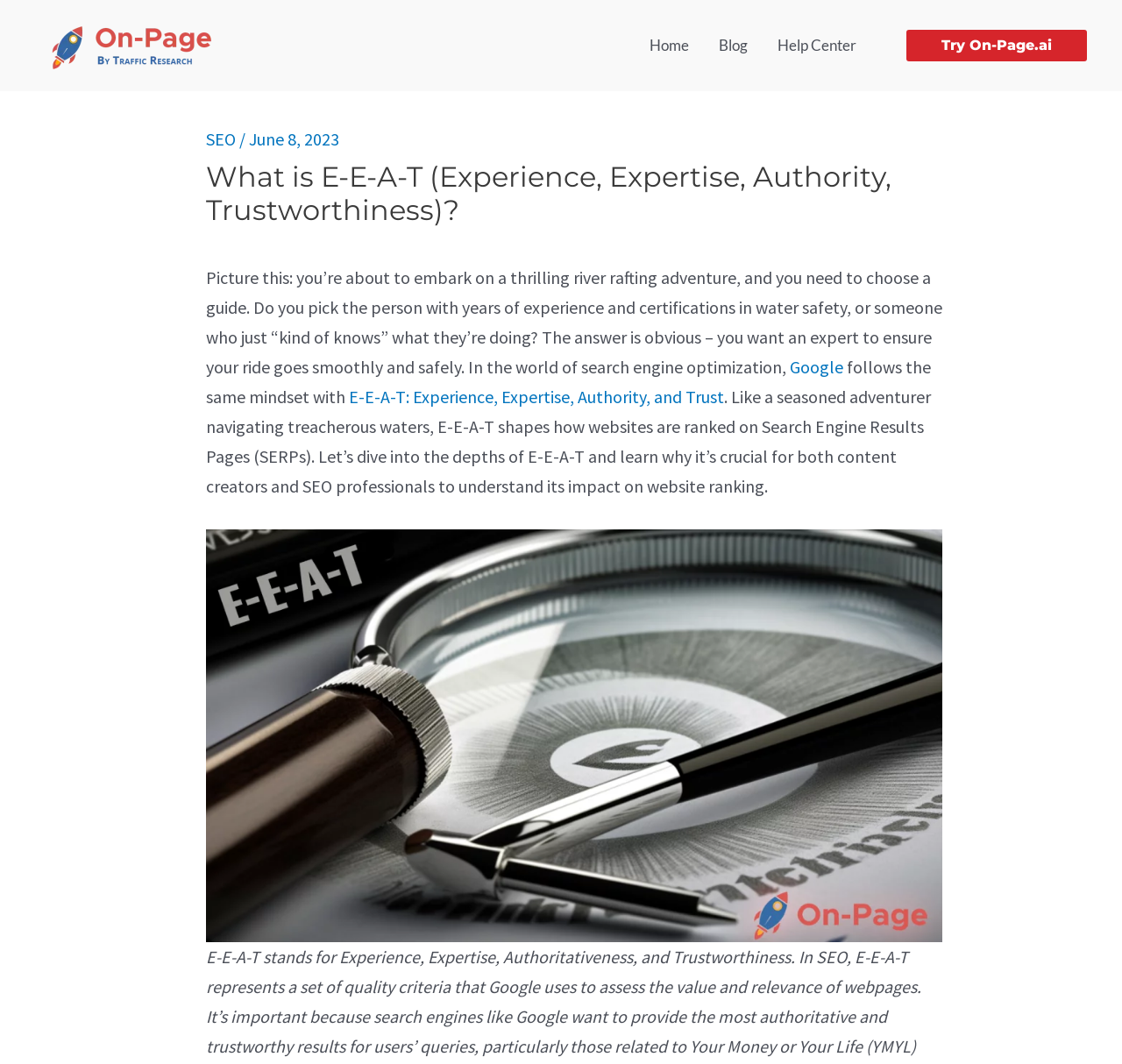Give a concise answer using one word or a phrase to the following question:
What is the topic of the article?

E-E-A-T